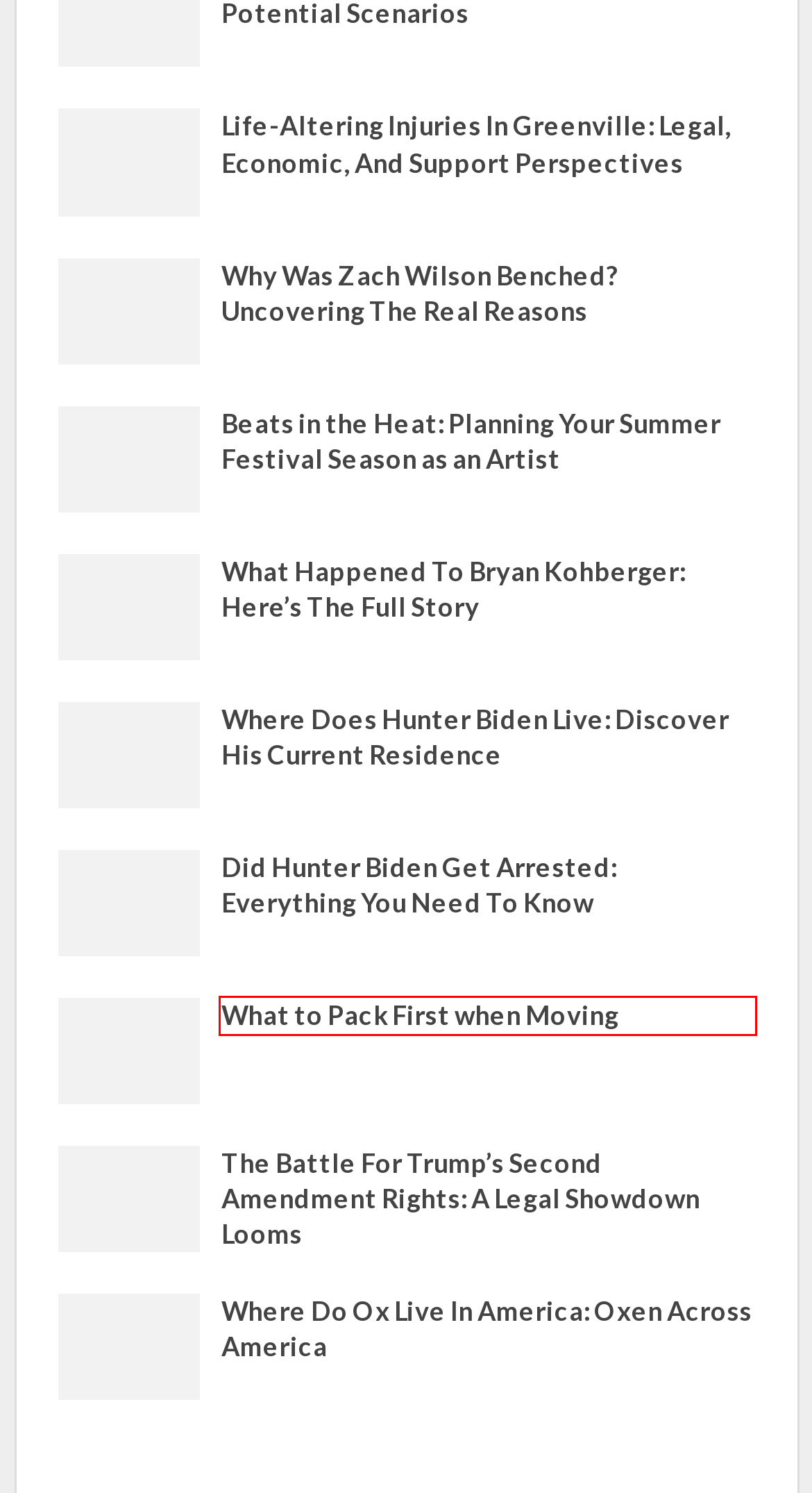You see a screenshot of a webpage with a red bounding box surrounding an element. Pick the webpage description that most accurately represents the new webpage after interacting with the element in the red bounding box. The options are:
A. Where Does Hunter Biden Live: Discover His Current Residence - The Freeman Online
B. Money Archives - The Freeman Online
C. Did Hunter Biden Get Arrested: Everything You Need To Know - The Freeman Online
D. The Battle For Trump's Second Amendment Rights: A Legal Showdown Looms
E. What Happened To Bryan Kohberger: Here’s The Full Story - The Freeman Online
F. Health Archives - The Freeman Online
G. Where Do Ox Live In America: Oxen Across America - The Freeman Online
H. What to Pack First when Moving - The Freeman Online

H